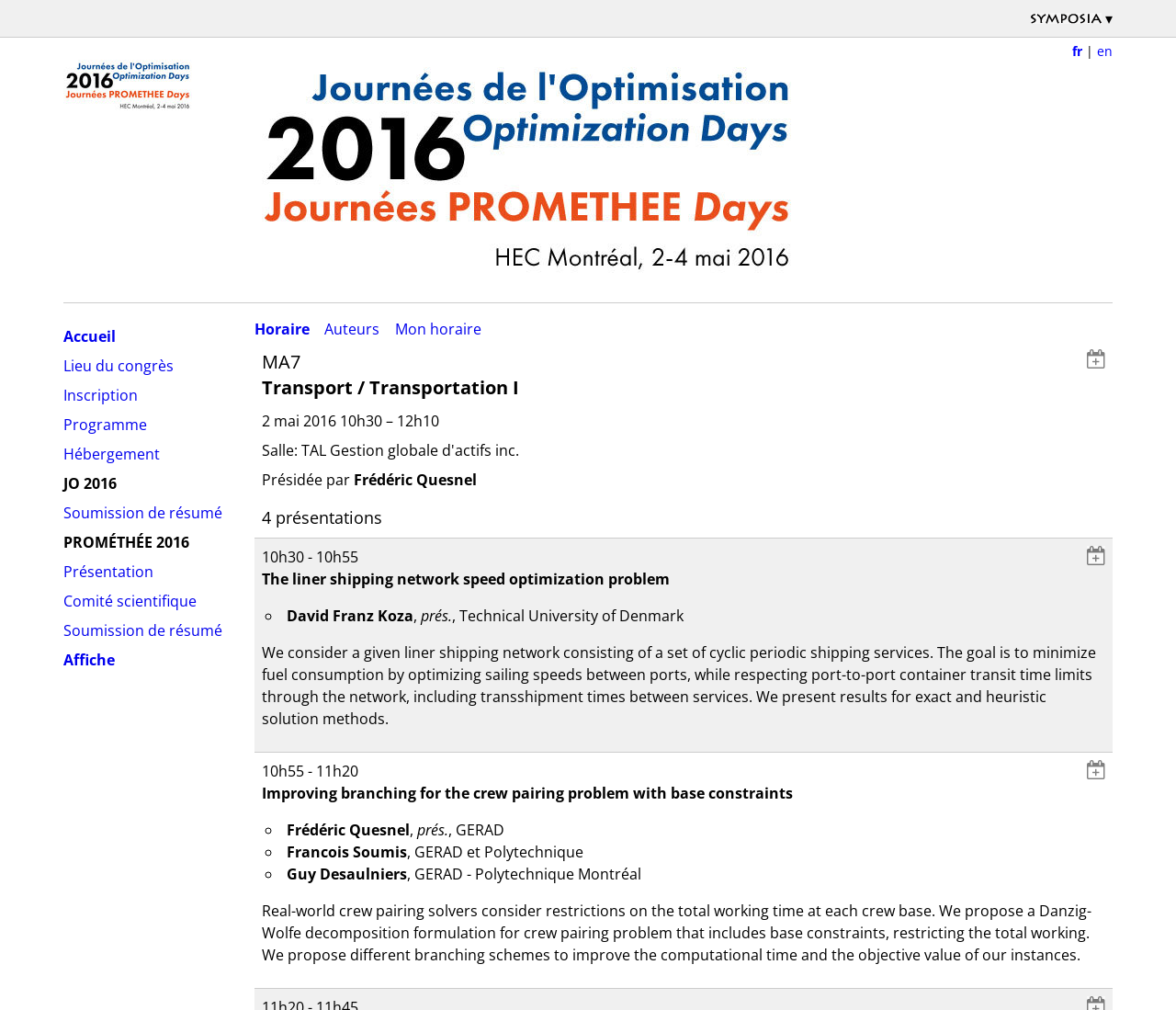Pinpoint the bounding box coordinates of the element that must be clicked to accomplish the following instruction: "Search using the magnifier button". The coordinates should be in the format of four float numbers between 0 and 1, i.e., [left, top, right, bottom].

None